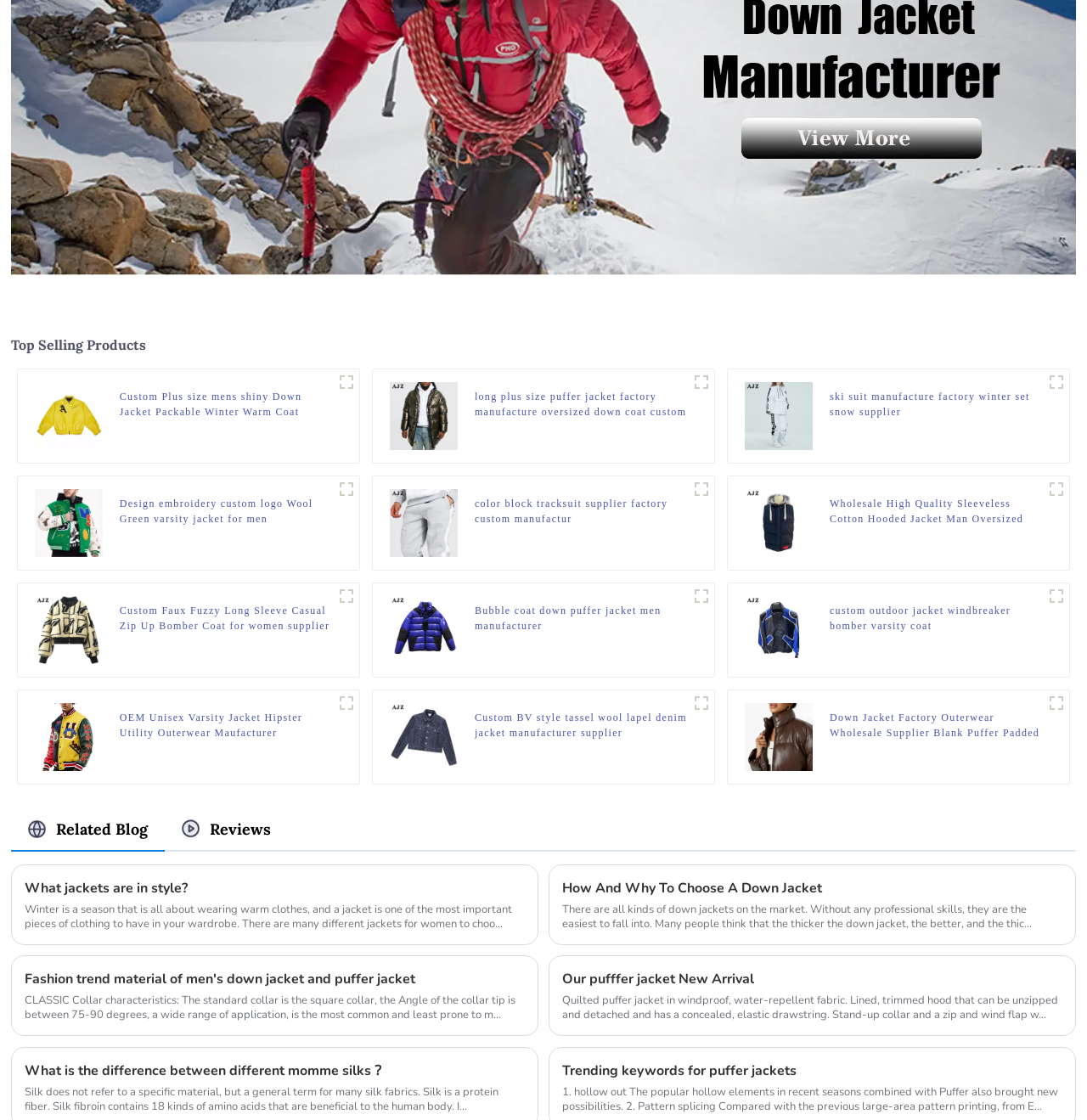Please locate the bounding box coordinates for the element that should be clicked to achieve the following instruction: "View the 'Leather varsity jacket (1)' product". Ensure the coordinates are given as four float numbers between 0 and 1, i.e., [left, top, right, bottom].

[0.032, 0.364, 0.094, 0.377]